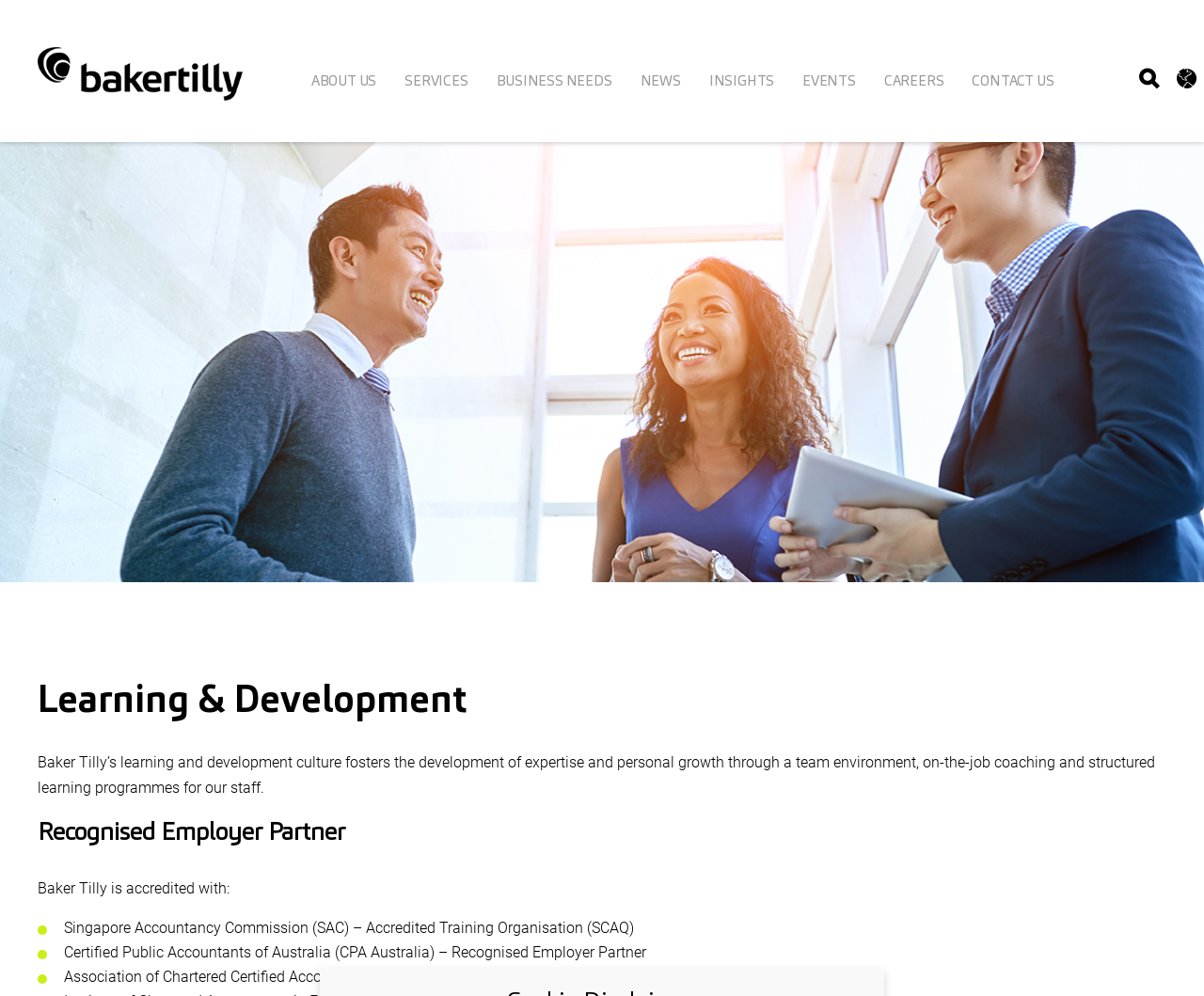Kindly determine the bounding box coordinates of the area that needs to be clicked to fulfill this instruction: "Click Baker Tilly".

[0.031, 0.051, 0.202, 0.074]